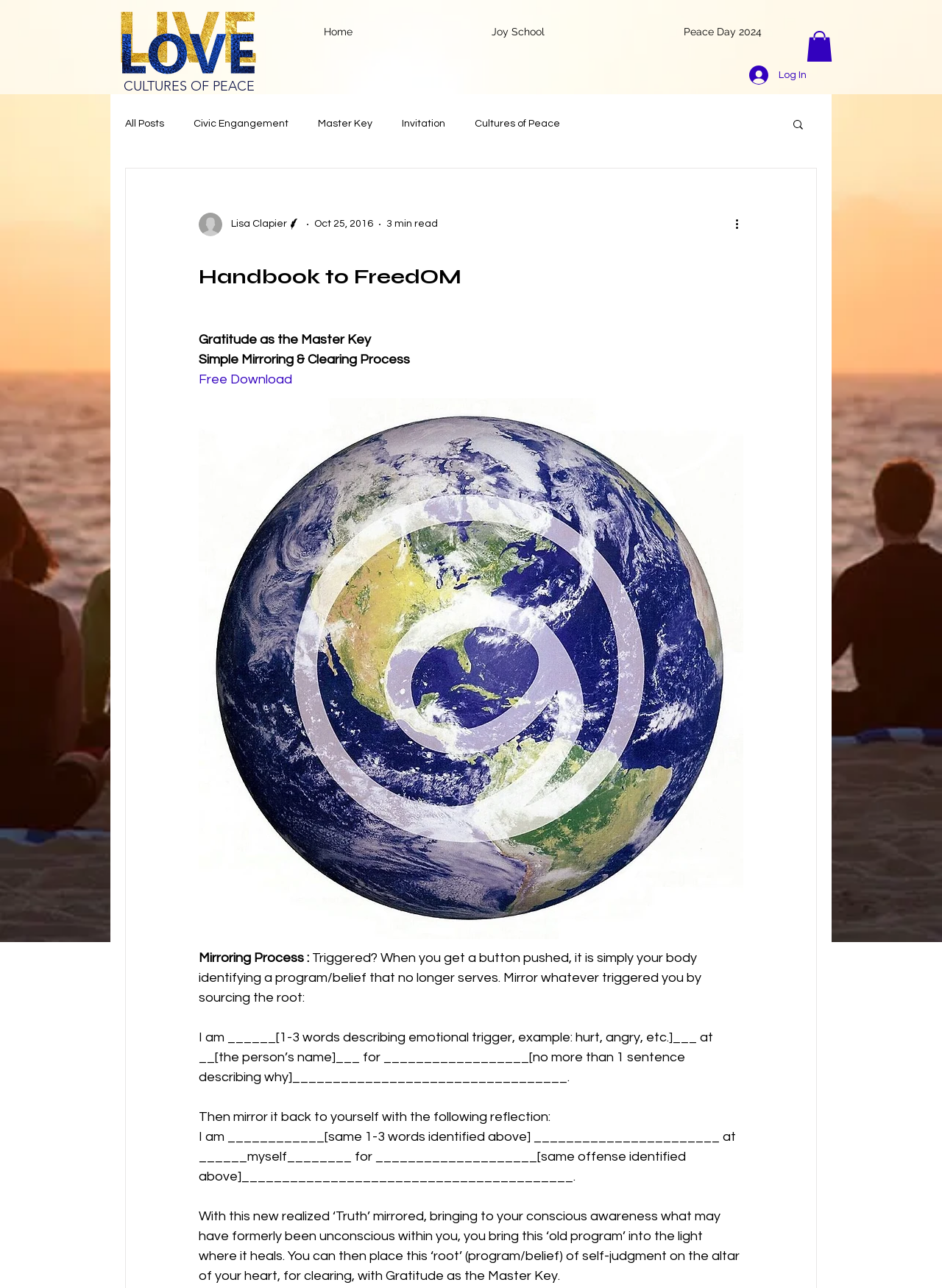Please determine the bounding box coordinates for the element that should be clicked to follow these instructions: "Click the Log In button".

[0.784, 0.048, 0.867, 0.069]